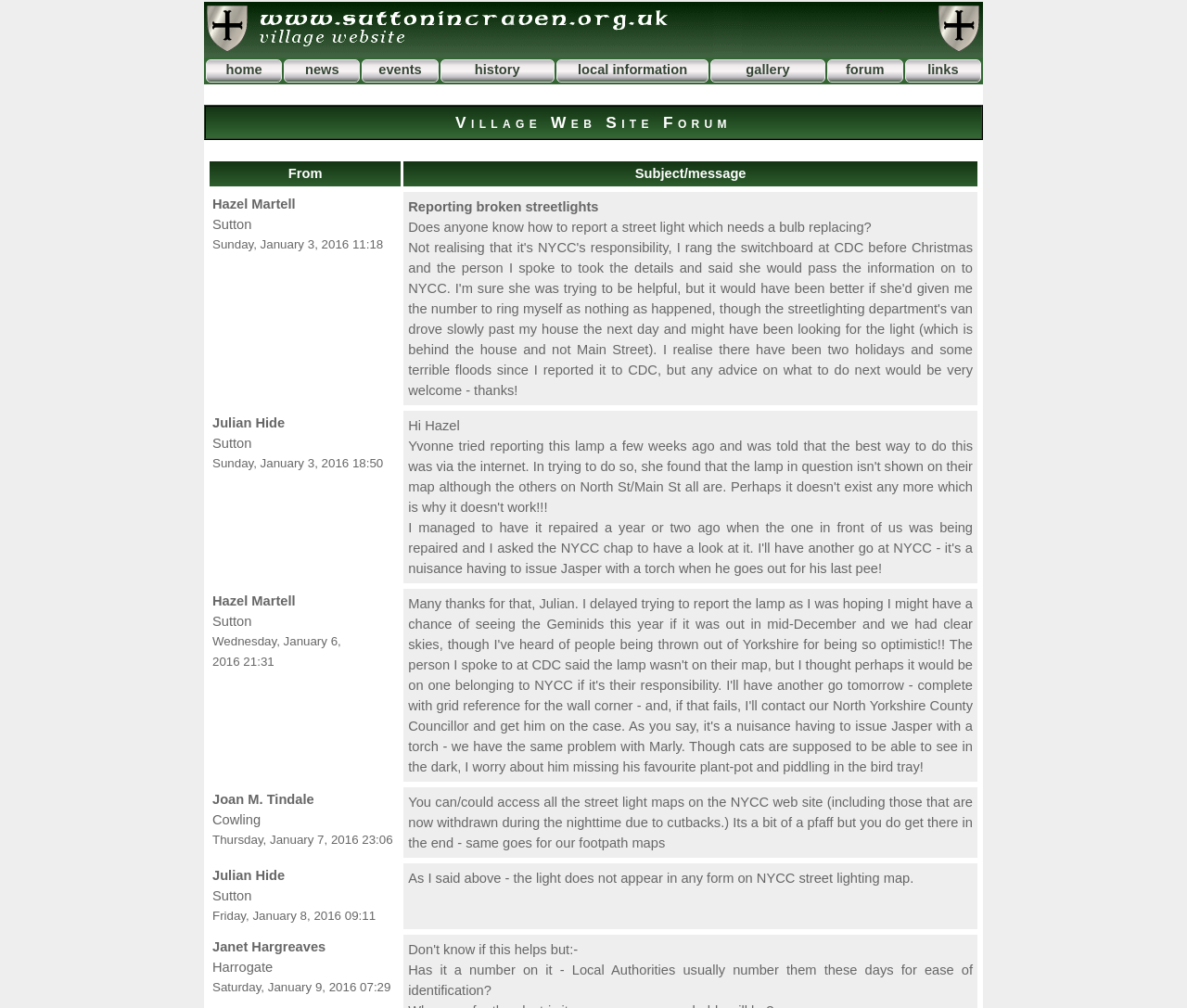Please identify the bounding box coordinates for the region that you need to click to follow this instruction: "Enter your name in the 'Name' field".

None